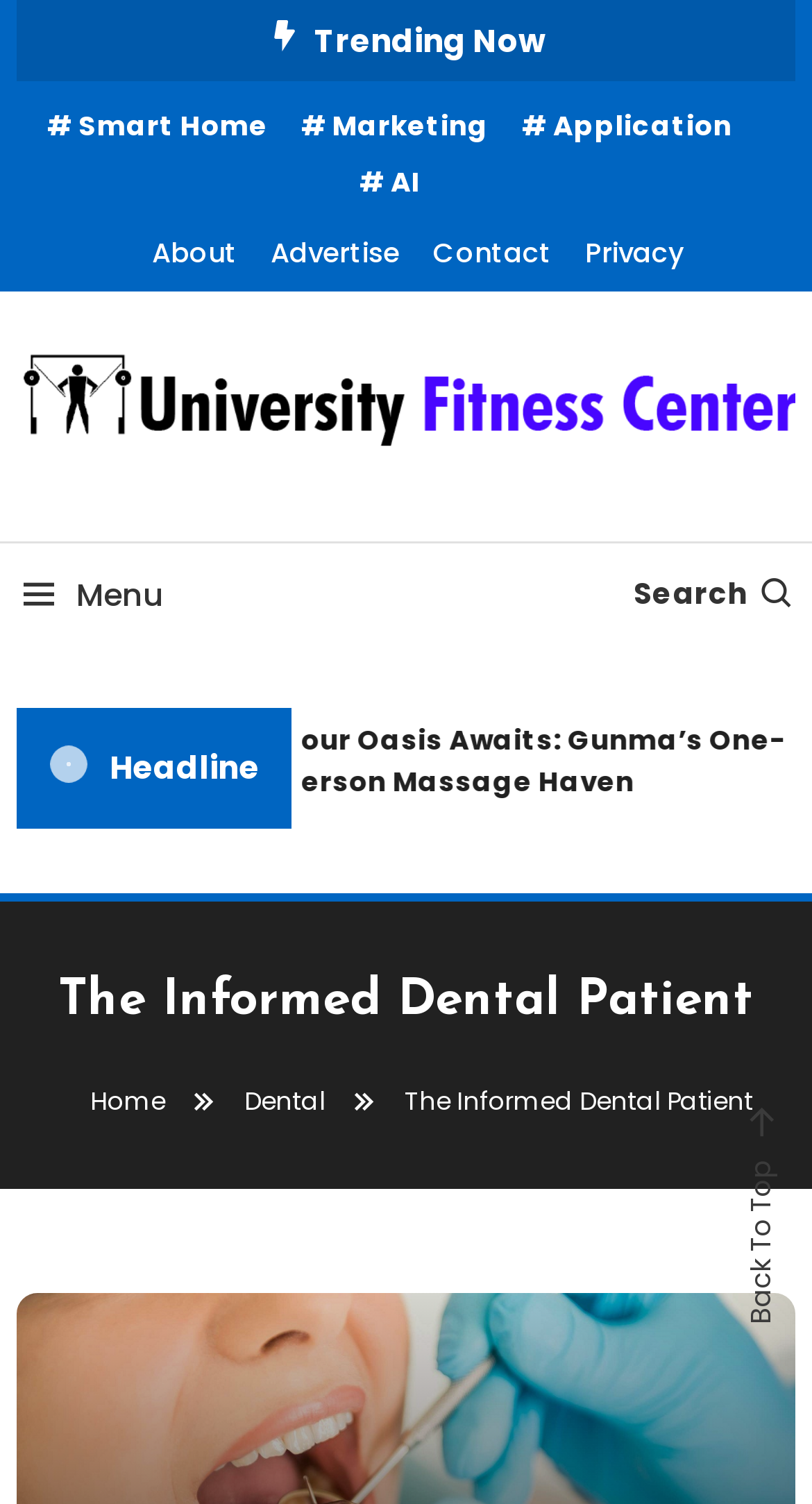Use a single word or phrase to answer the following:
What is the title of the article below the headline?

Your Oasis Awaits: Gunma’s One-Person Massage Haven